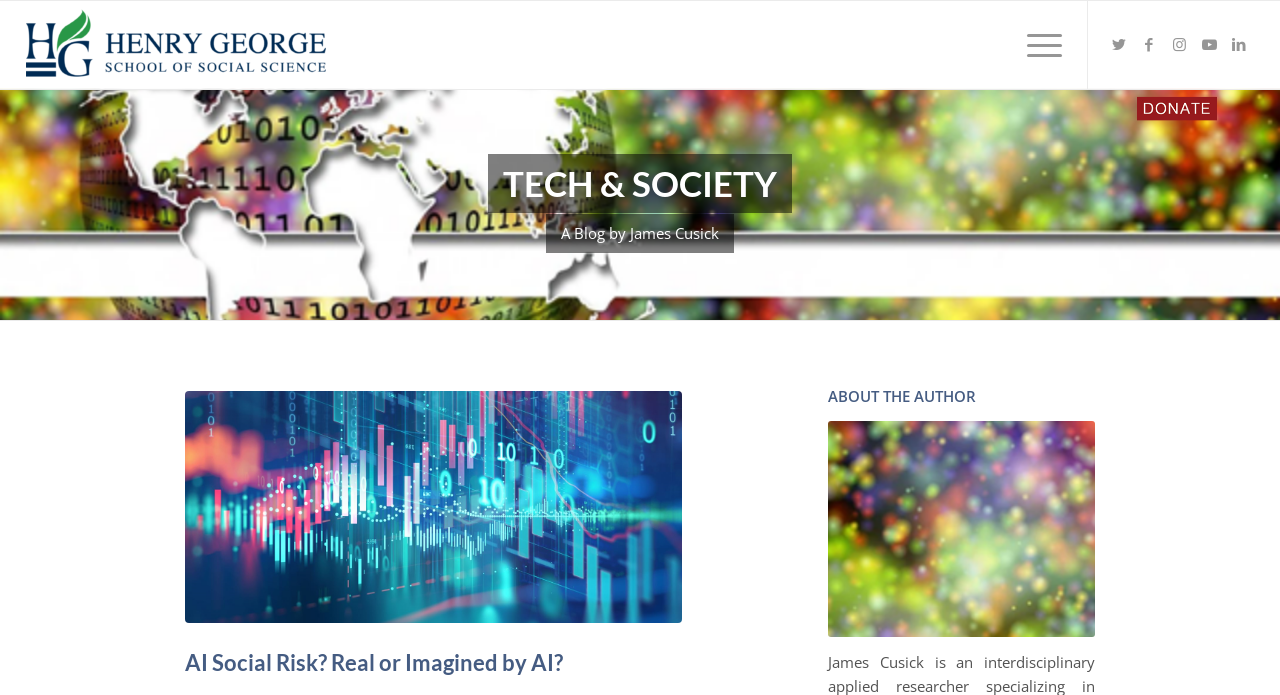Highlight the bounding box coordinates of the region I should click on to meet the following instruction: "open the menu".

[0.792, 0.001, 0.83, 0.128]